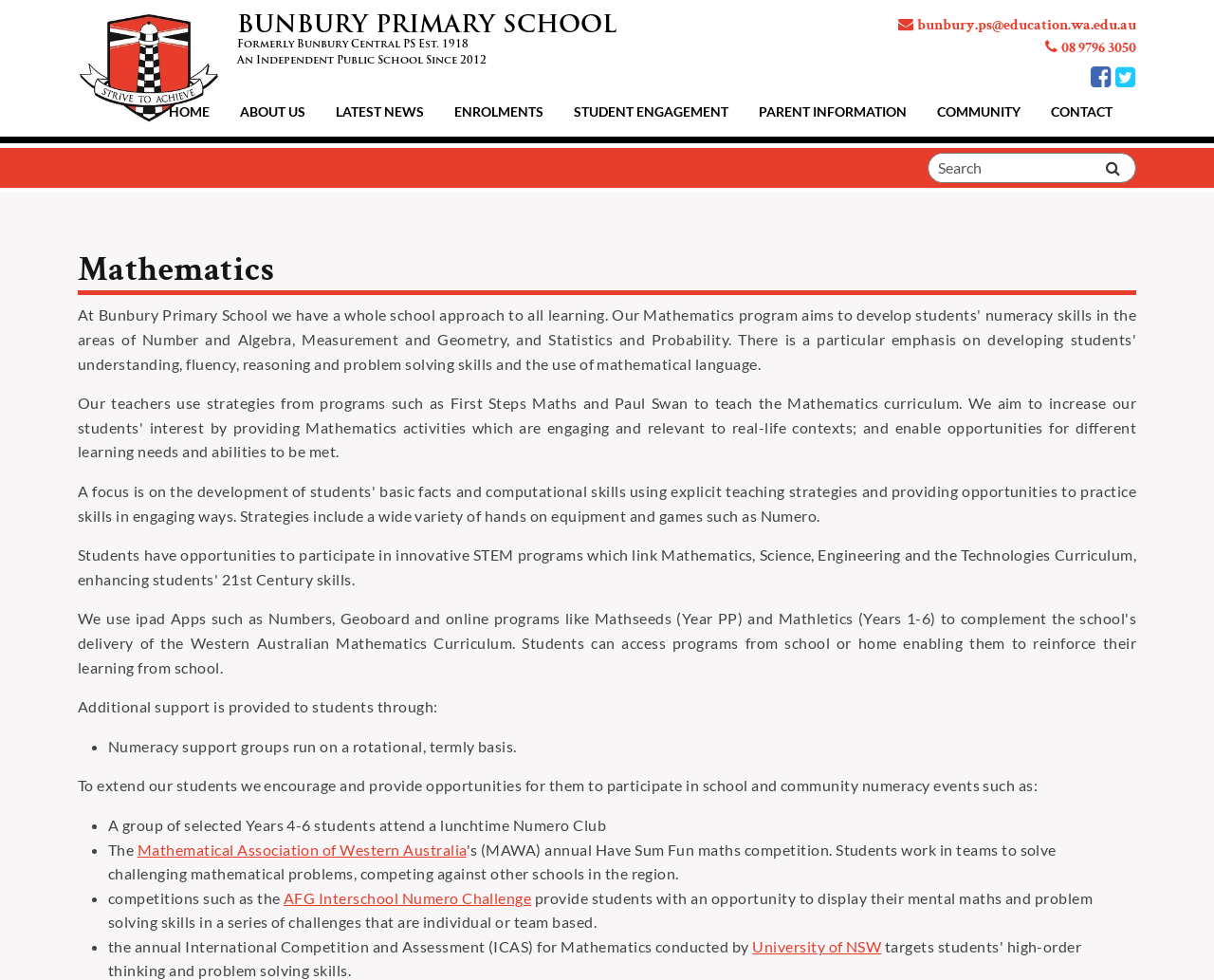What is the name of the school?
Make sure to answer the question with a detailed and comprehensive explanation.

I found the answer by looking at the StaticText element with the text 'BUNBURY PRIMARY SCHOOL' at coordinates [0.195, 0.015, 0.508, 0.039]. This text is likely to be the name of the school.